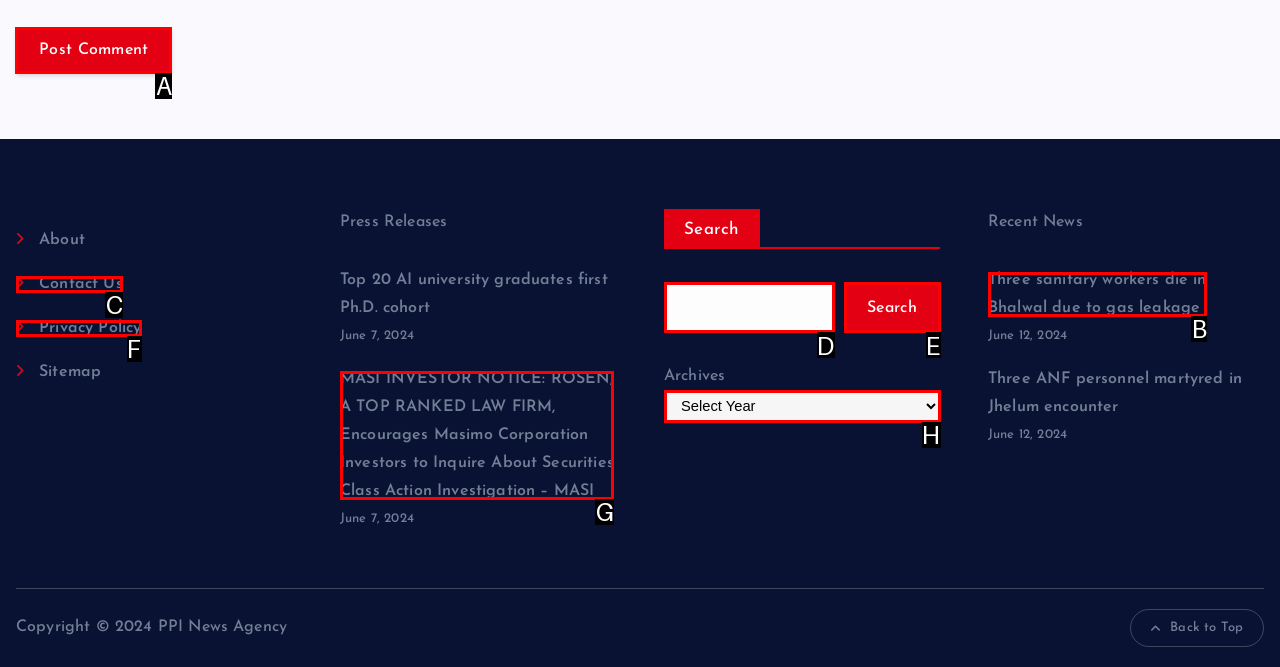Point out the HTML element I should click to achieve the following: Post a comment Reply with the letter of the selected element.

A